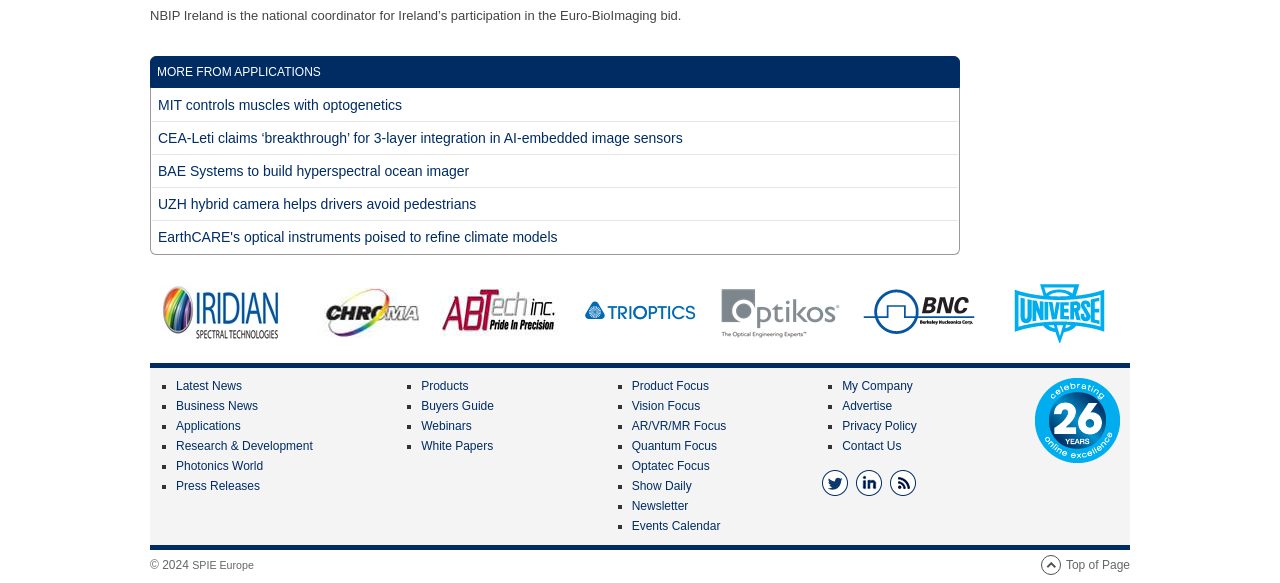Provide your answer in one word or a succinct phrase for the question: 
What is the last link in the second table?

Contact Us